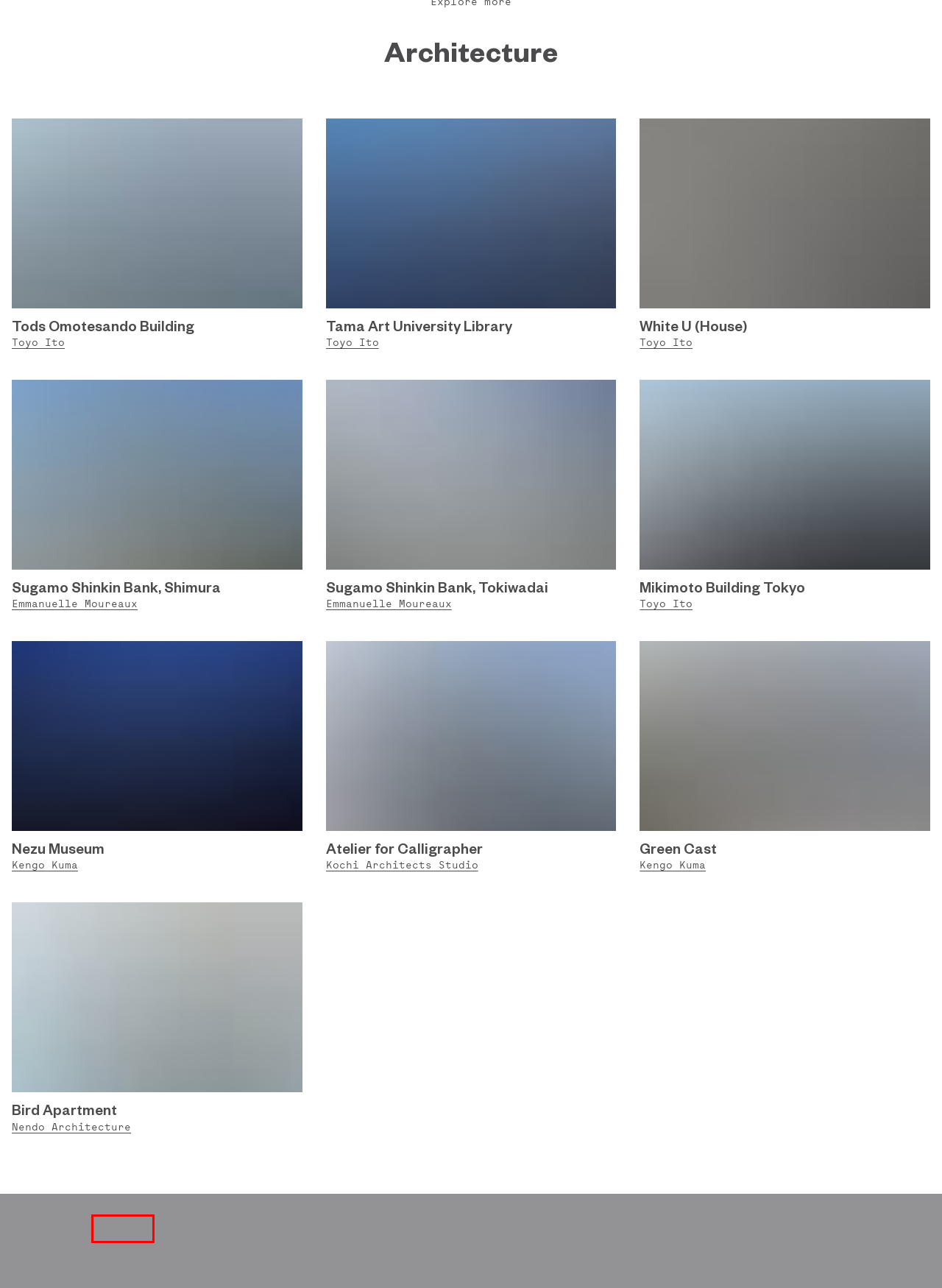A screenshot of a webpage is given, marked with a red bounding box around a UI element. Please select the most appropriate webpage description that fits the new page after clicking the highlighted element. Here are the candidates:
A. Nezu Museum | Architectuul
B. Legal | Architectuul
C. Bird Apartment | Architectuul
D. Kochi Architects Studio | Architectuul
E. Nendo Architecture | Architectuul
F. Sugamo Shinkin Bank, Tokiwadai | Architectuul
G. Tods Omotesando Building | Architectuul
H. Mikimoto Building Tokyo | Architectuul

B